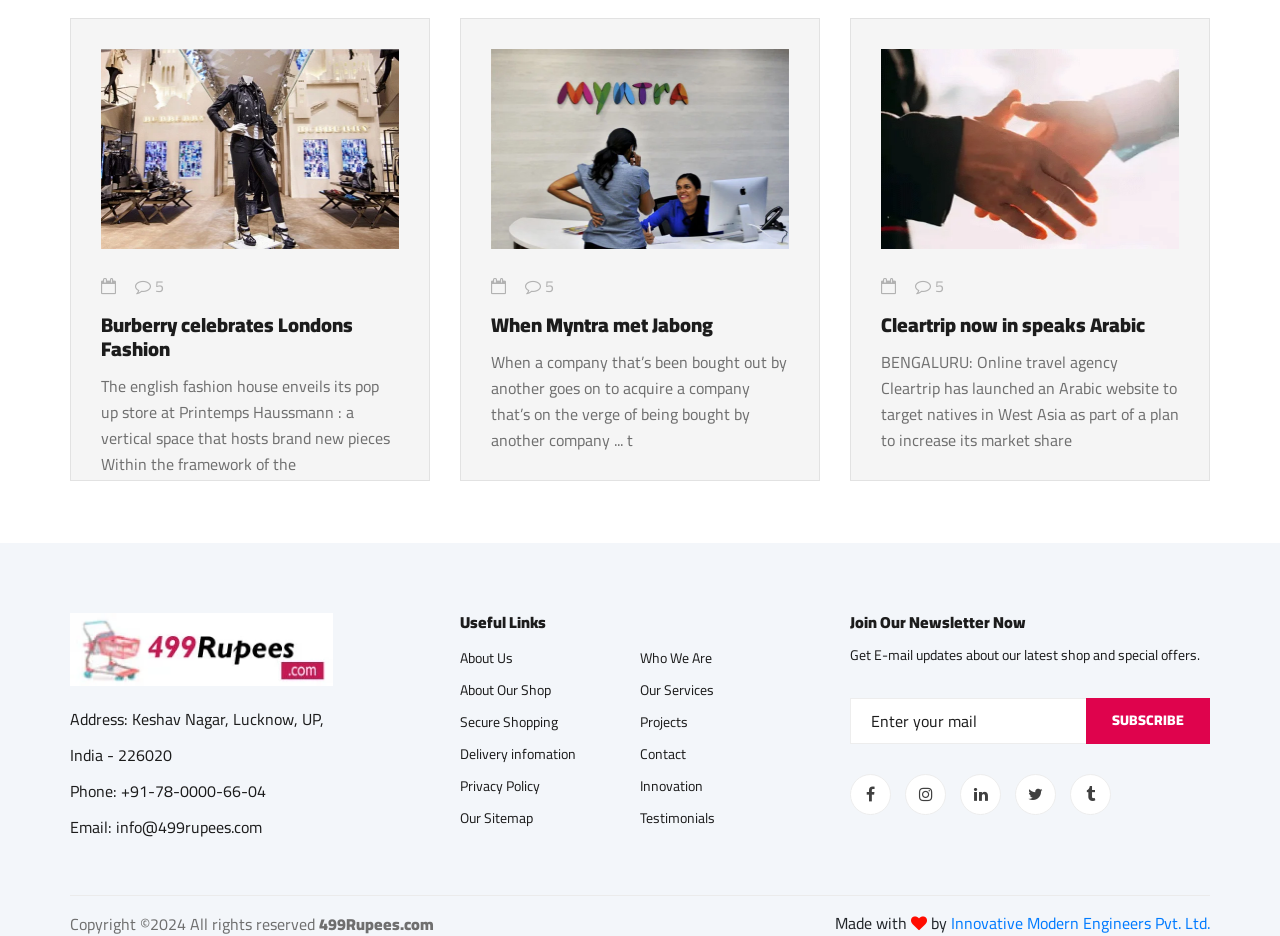Provide the bounding box coordinates of the HTML element described by the text: "alt="When Myntra met Jabong"".

[0.384, 0.141, 0.616, 0.173]